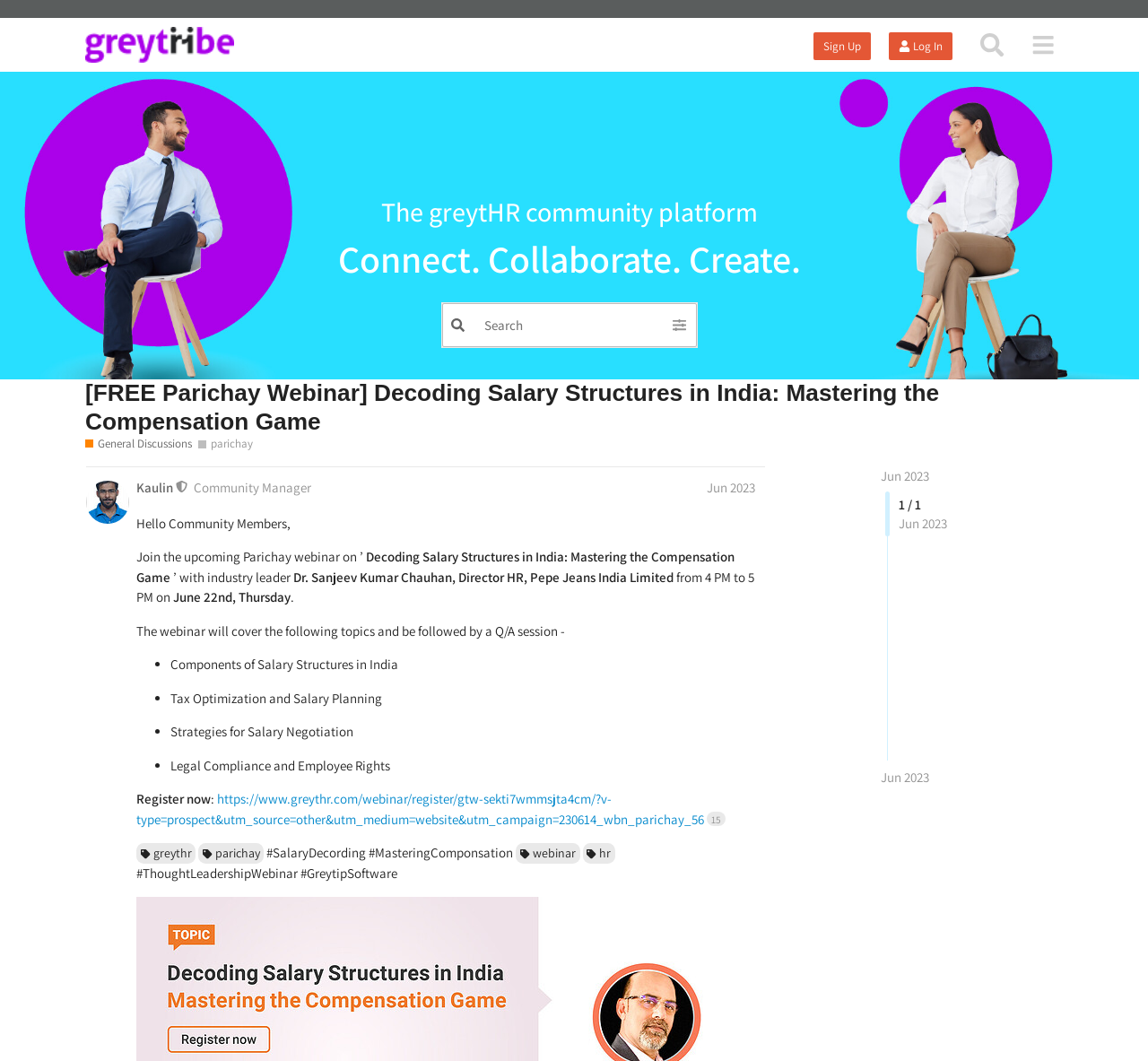Please determine the bounding box coordinates of the clickable area required to carry out the following instruction: "Share the post". The coordinates must be four float numbers between 0 and 1, represented as [left, top, right, bottom].

[0.074, 0.411, 0.167, 0.427]